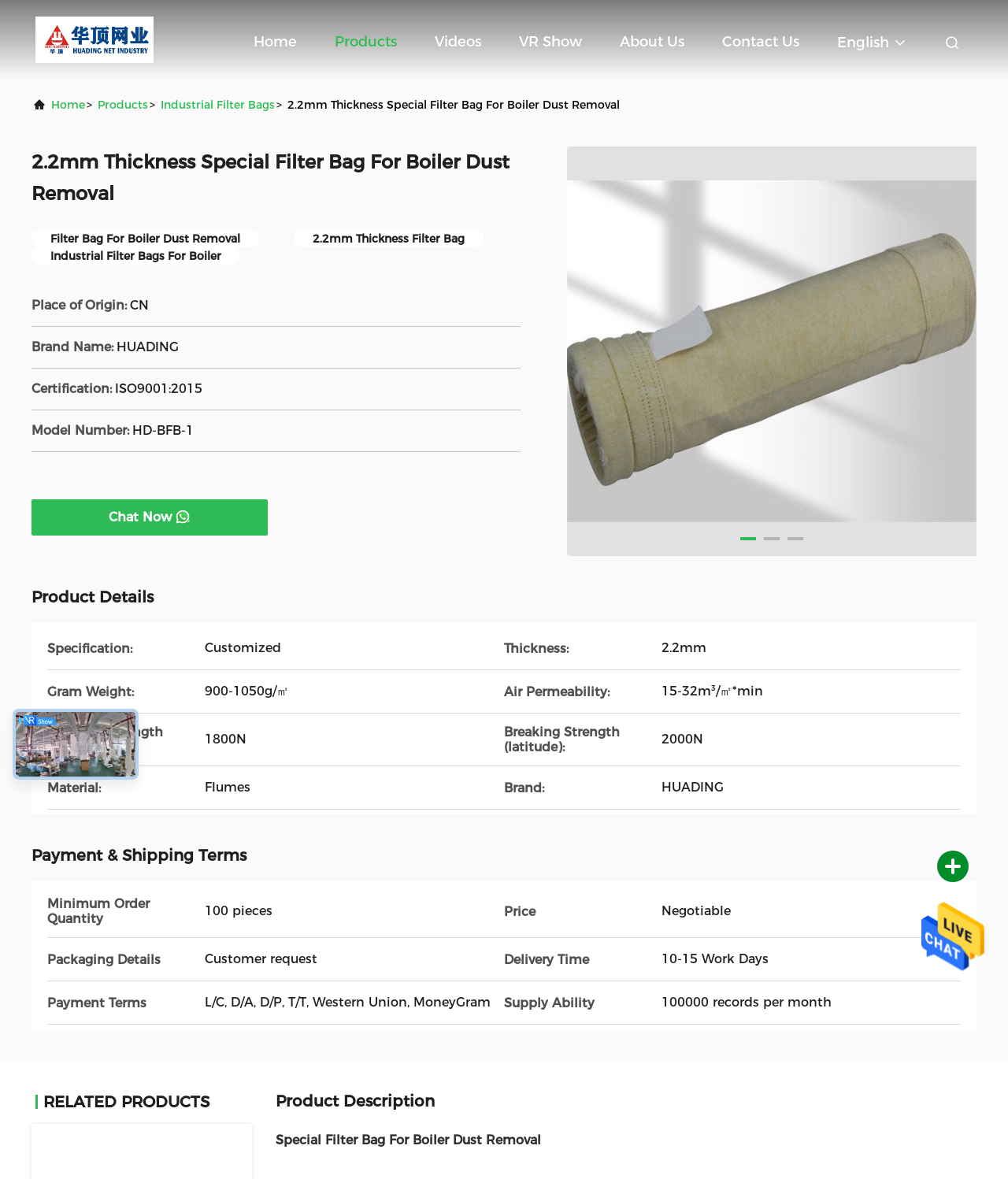Determine the bounding box coordinates of the clickable region to follow the instruction: "View RELATED PRODUCTS".

[0.043, 0.927, 0.208, 0.943]